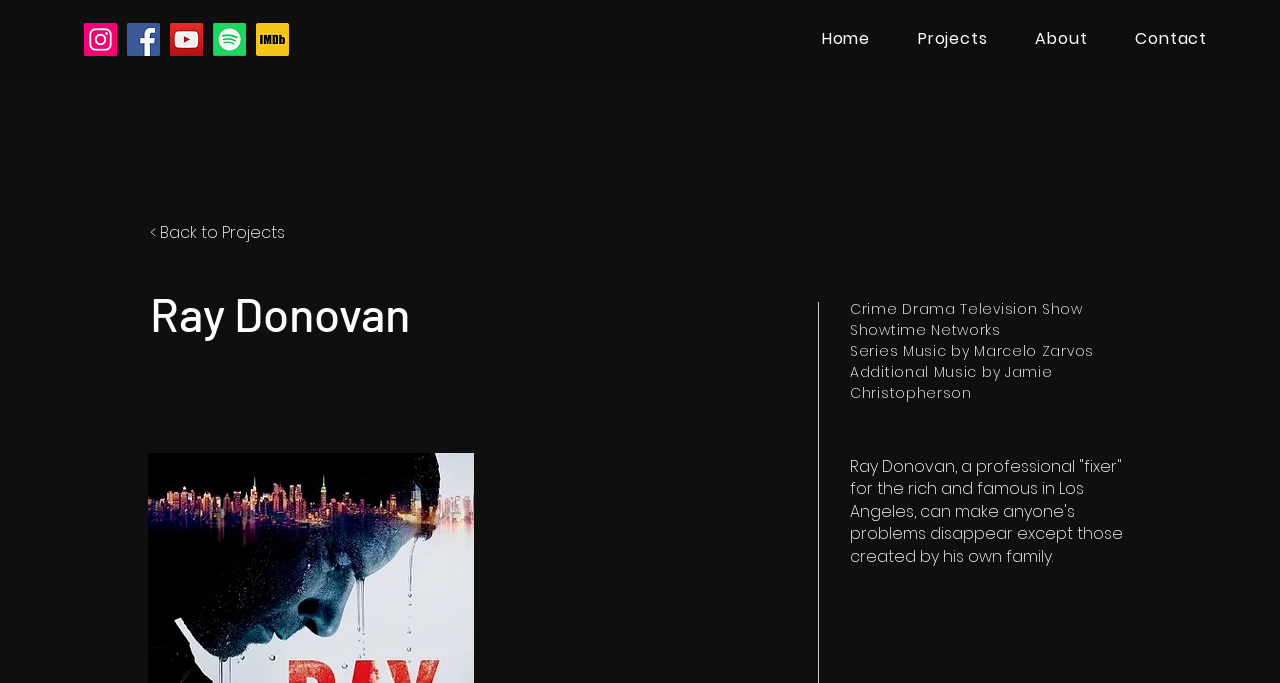Based on the visual content of the image, answer the question thoroughly: What is the name of the network that airs the TV show?

I found the answer by reading the StaticText element with the text 'Showtime Networks', which indicates that the TV show is aired on this network.